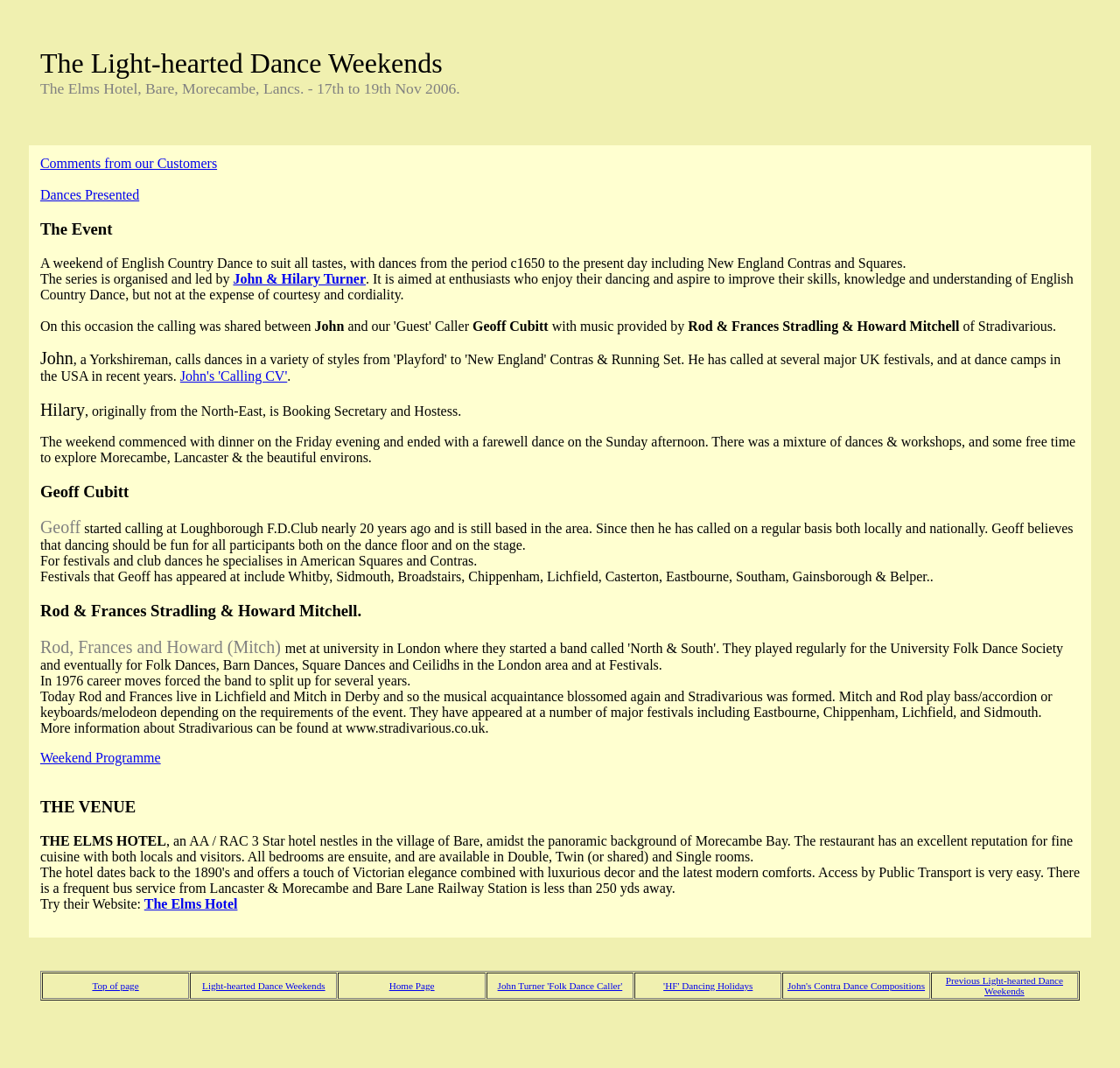Find the bounding box coordinates of the area to click in order to follow the instruction: "Read about John's calling CV".

[0.161, 0.345, 0.256, 0.359]